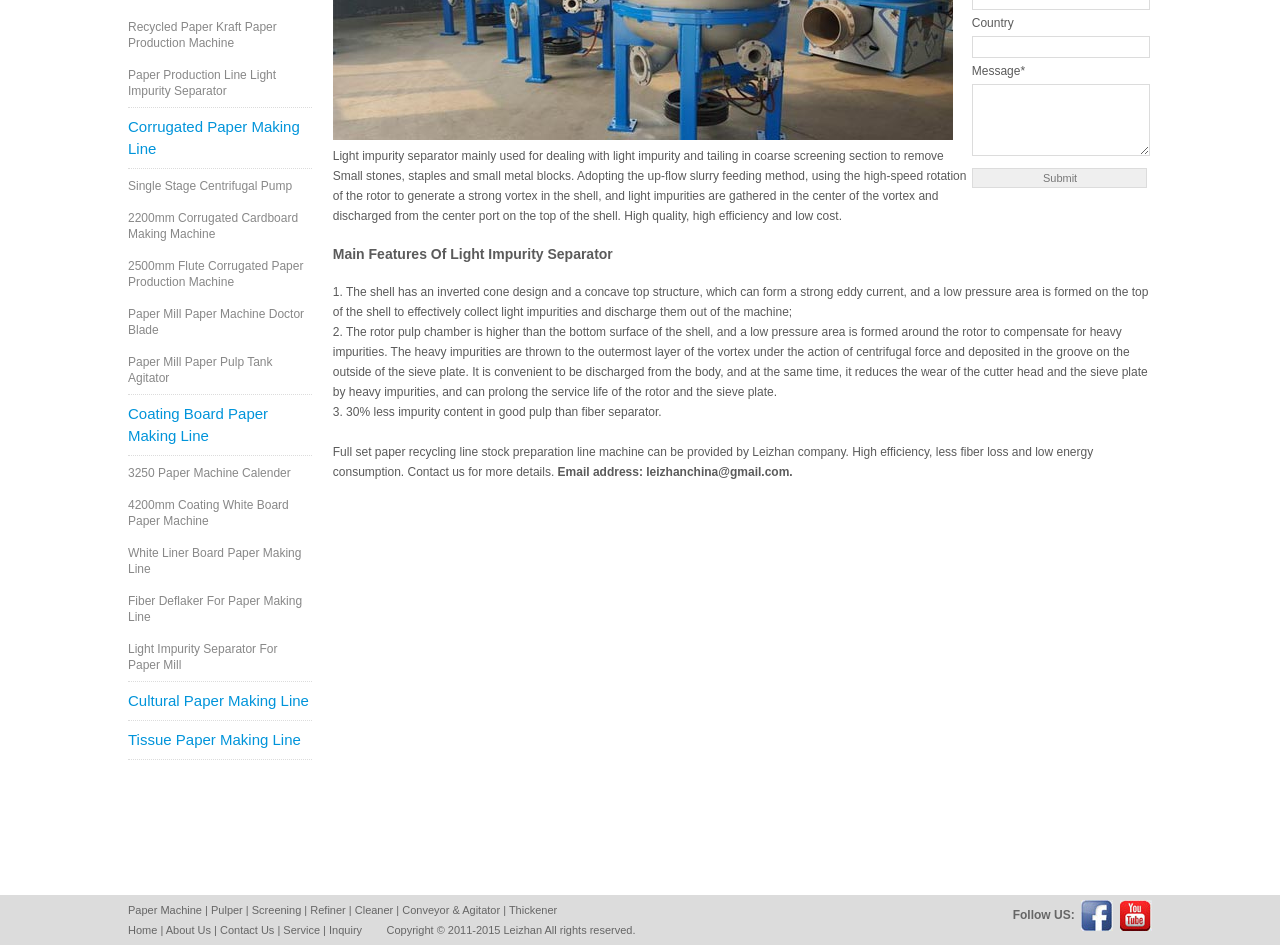Bounding box coordinates are specified in the format (top-left x, top-left y, bottom-right x, bottom-right y). All values are floating point numbers bounded between 0 and 1. Please provide the bounding box coordinate of the region this sentence describes: Refiner

[0.242, 0.957, 0.27, 0.969]